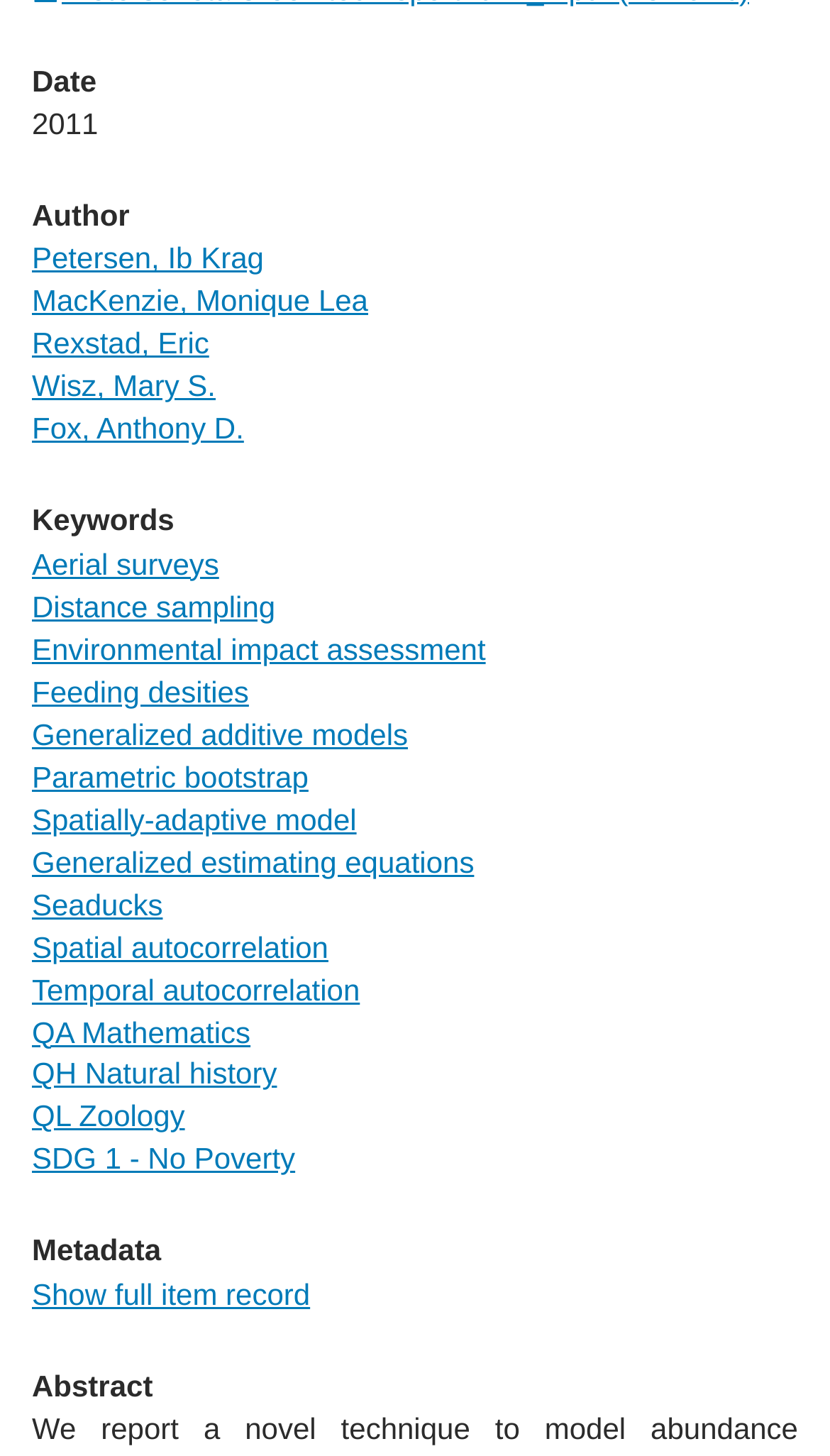Please determine the bounding box coordinates for the element that should be clicked to follow these instructions: "Show full item record".

[0.038, 0.877, 0.374, 0.9]